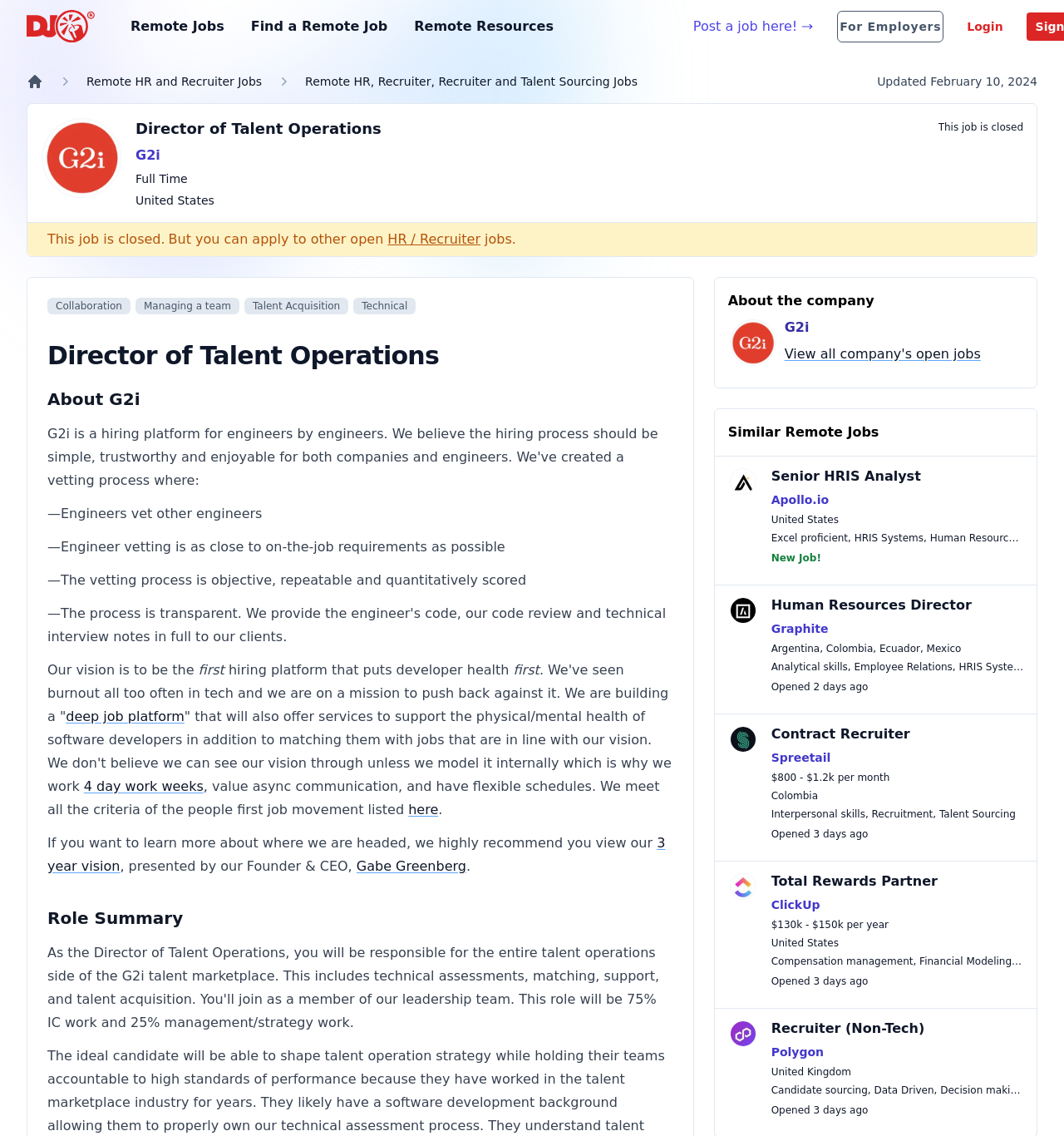Identify the bounding box coordinates for the element that needs to be clicked to fulfill this instruction: "Learn more about 'G2i'". Provide the coordinates in the format of four float numbers between 0 and 1: [left, top, right, bottom].

[0.127, 0.128, 0.875, 0.146]